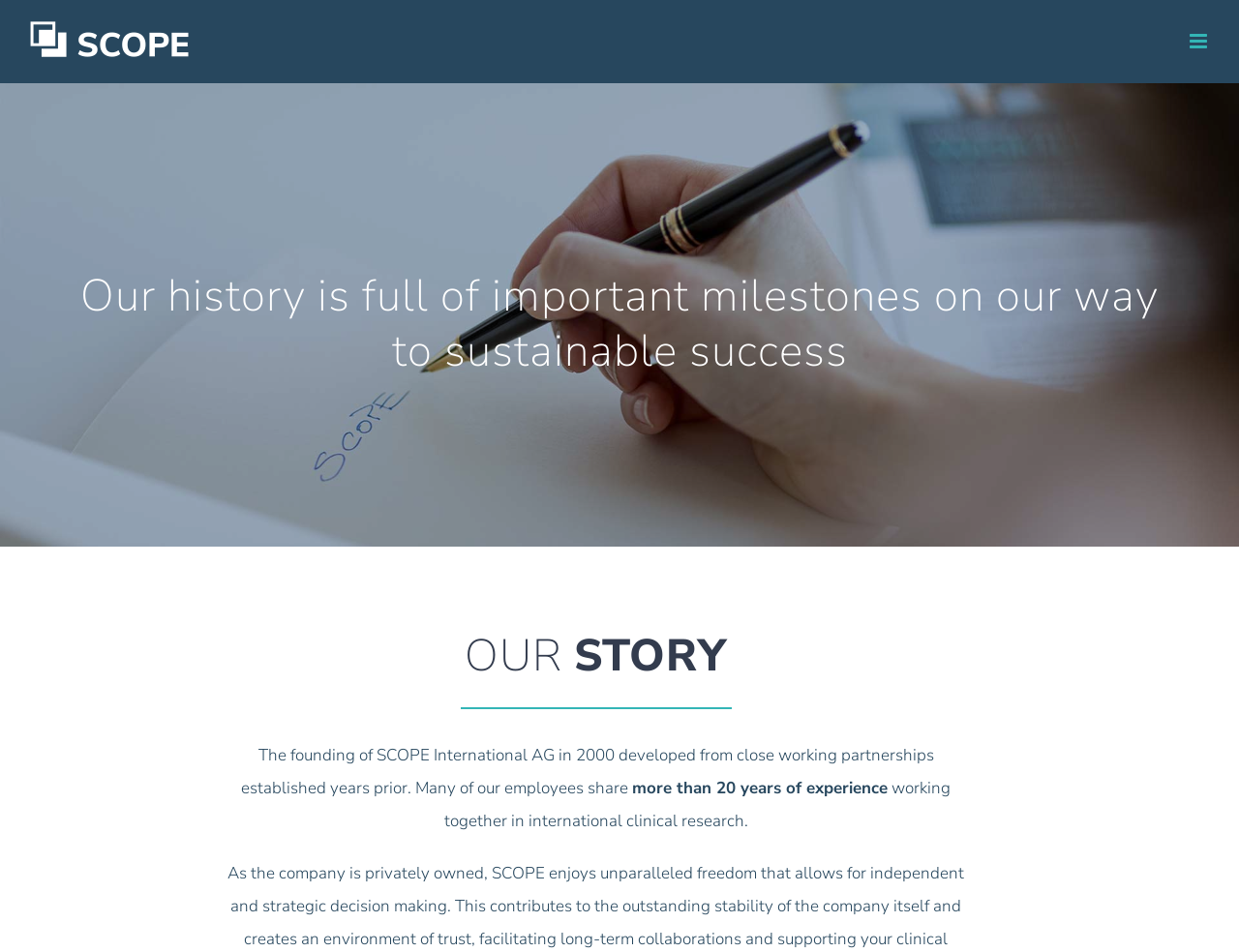Given the element description "alt="SCOPE International AG Logo"", identify the bounding box of the corresponding UI element.

[0.023, 0.02, 0.153, 0.067]